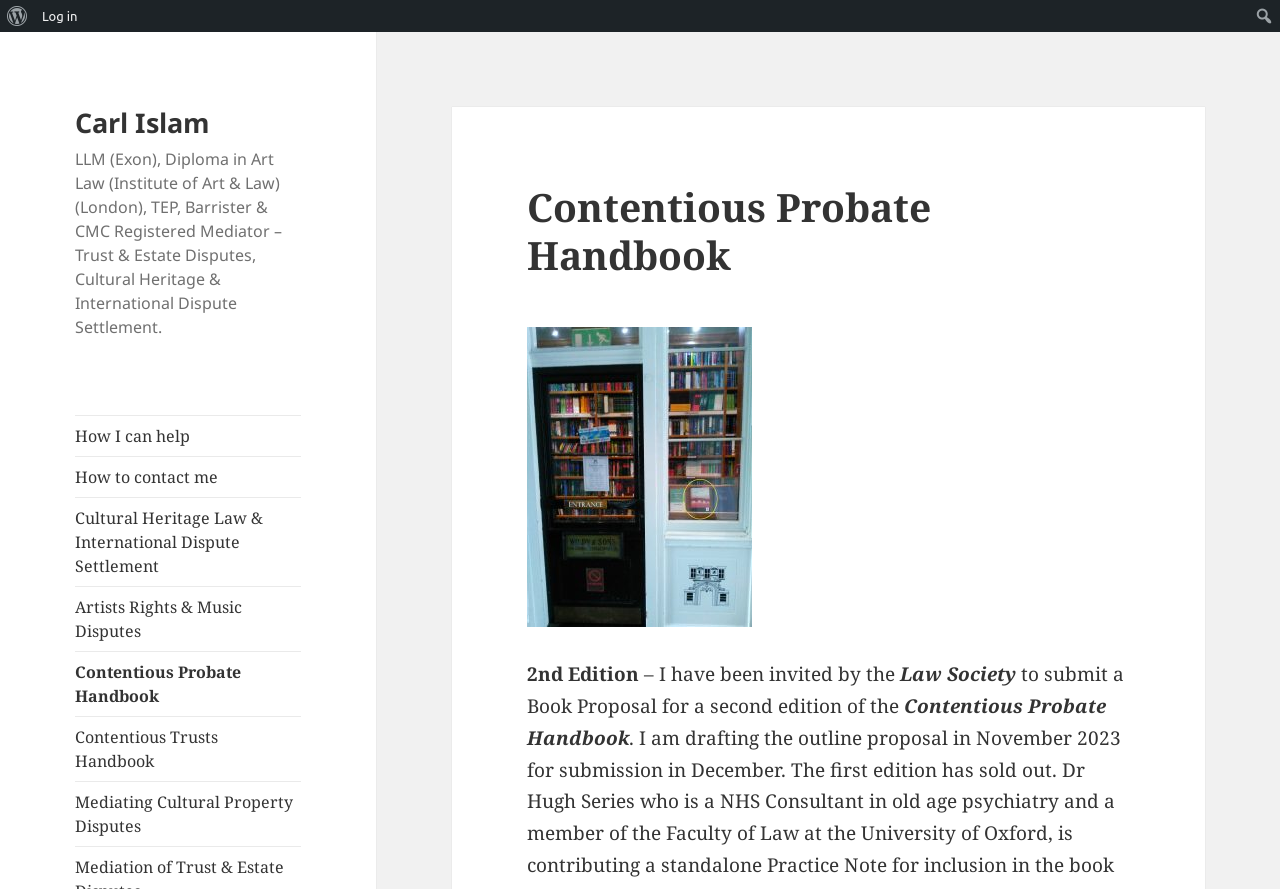Refer to the image and answer the question with as much detail as possible: What is the topic of the book?

Based on the webpage, the topic of the book is related to Trust & Estate Disputes, which is indicated by the StaticText element 'LLM (Exon), Diploma in Art Law (Institute of Art & Law) (London), TEP, Barrister & CMC Registered Mediator – Trust & Estate Disputes, Cultural Heritage & International Dispute Settlement.'